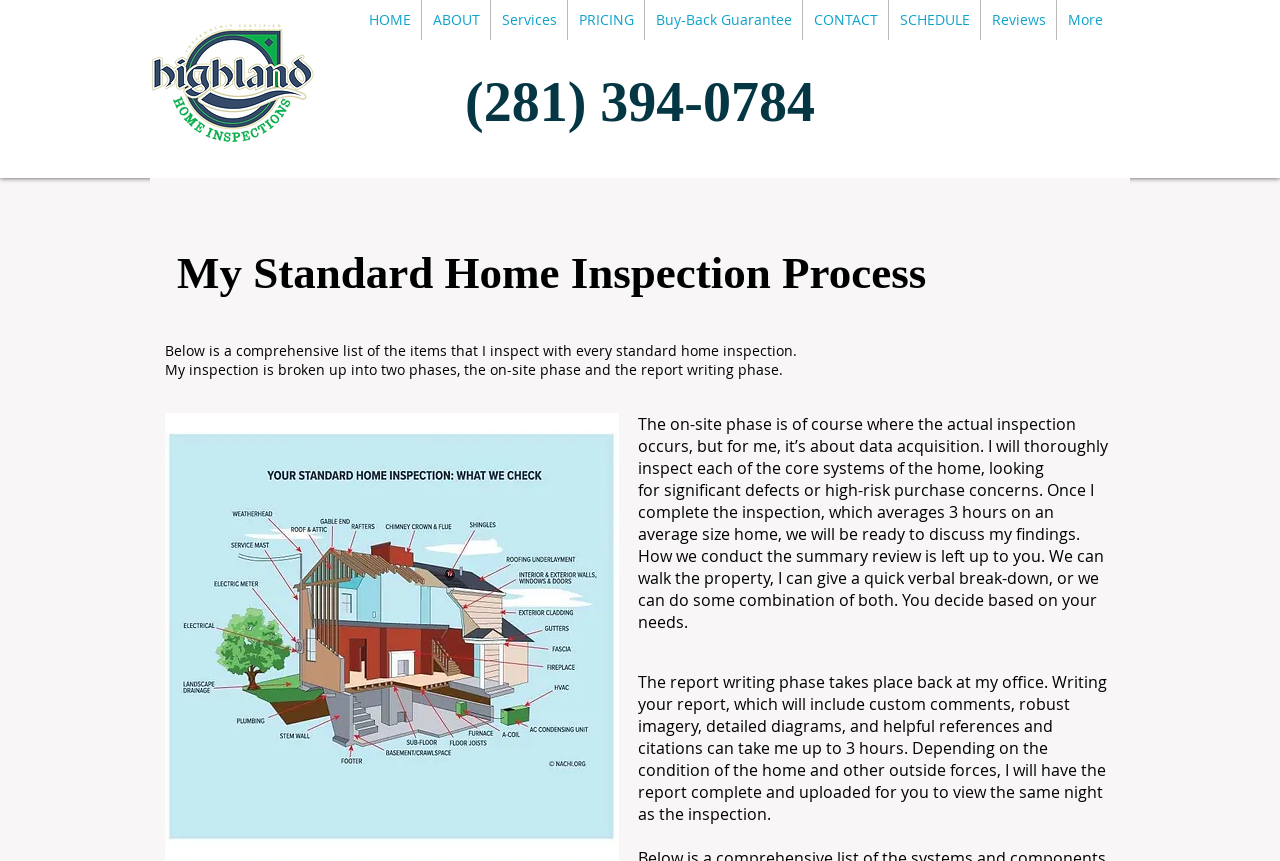How long does the report writing phase take?
Based on the image, provide your answer in one word or phrase.

up to 3 hours